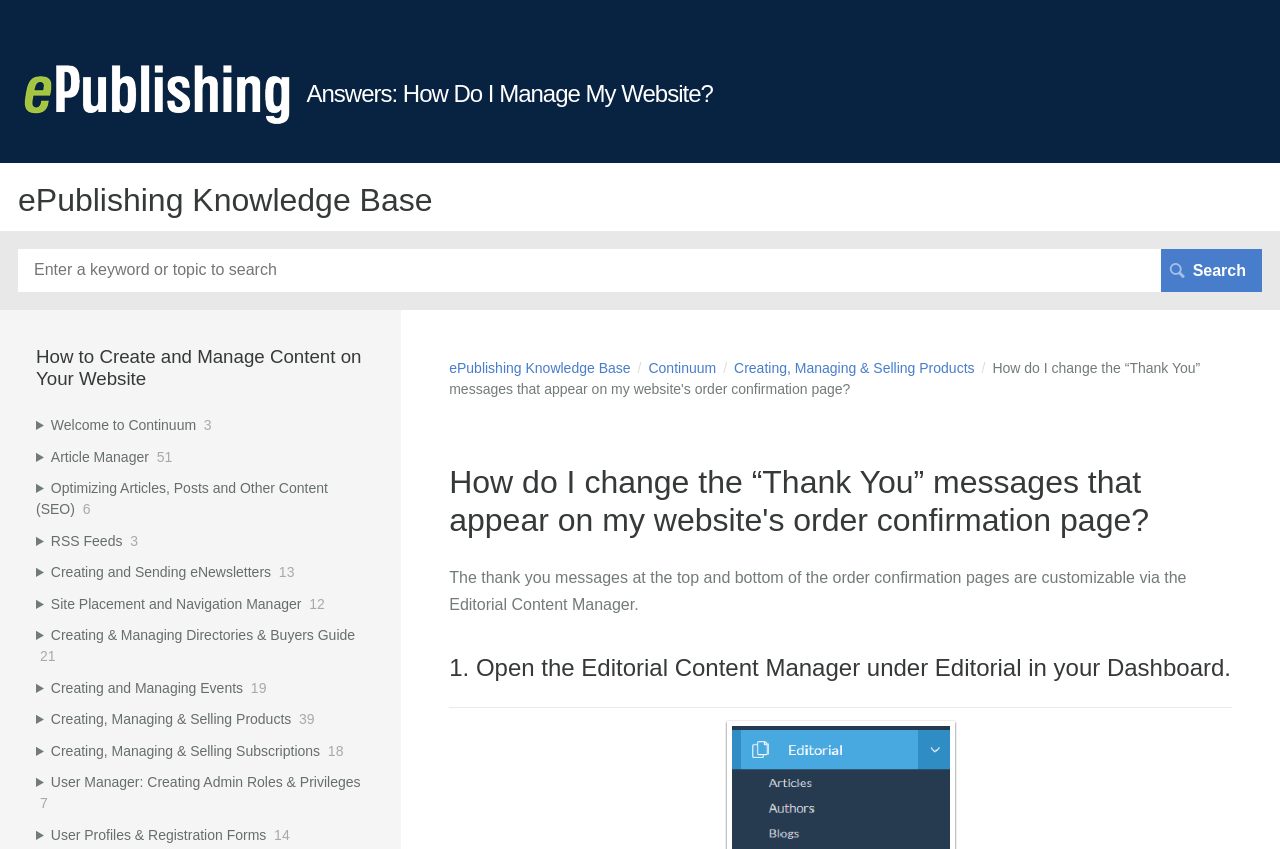Please identify the bounding box coordinates of the element I should click to complete this instruction: 'Go to ePublishing Knowledge Base homepage'. The coordinates should be given as four float numbers between 0 and 1, like this: [left, top, right, bottom].

[0.019, 0.13, 0.227, 0.15]